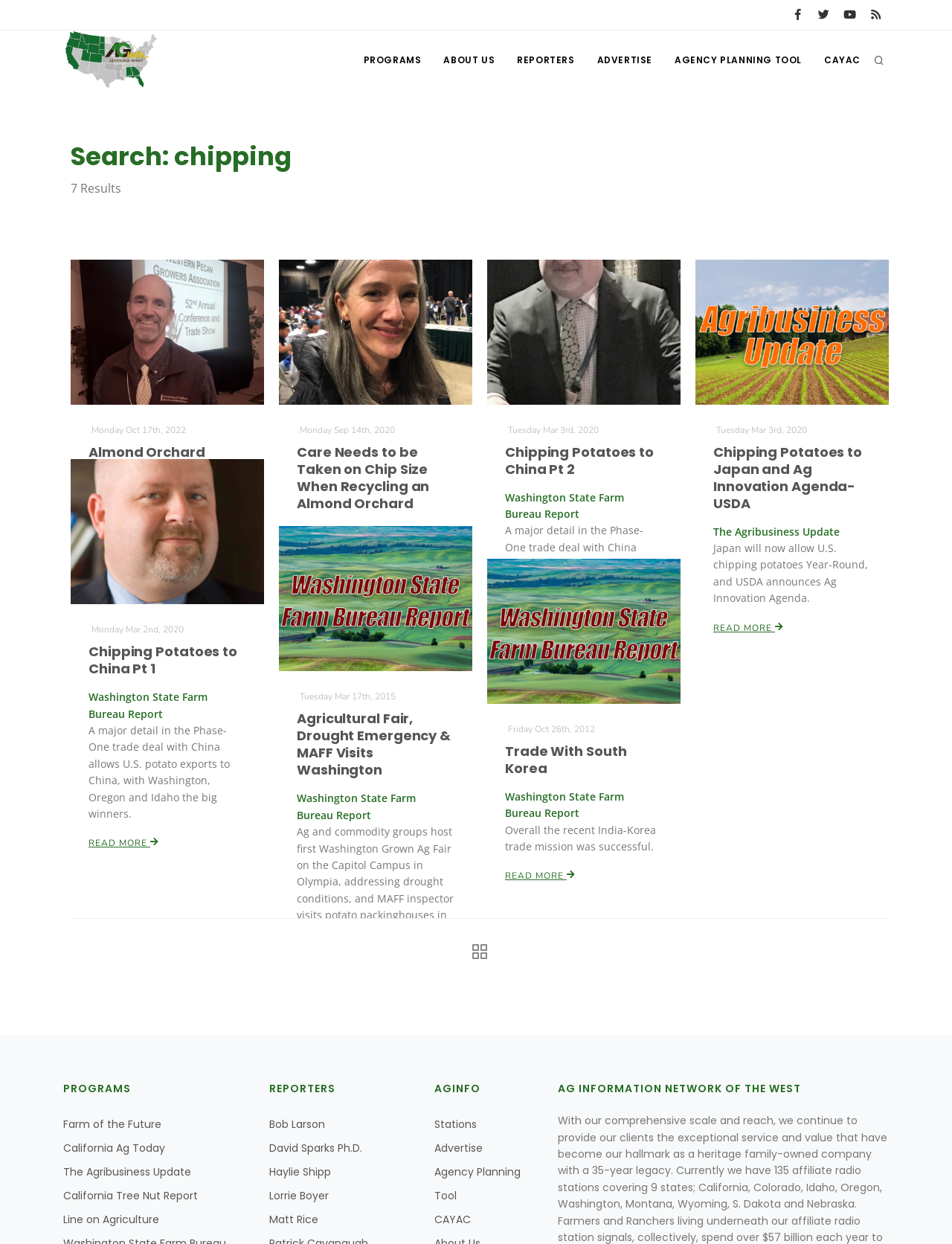Locate the bounding box of the UI element with the following description: "No Farm Background Required".

[0.411, 0.449, 0.573, 0.461]